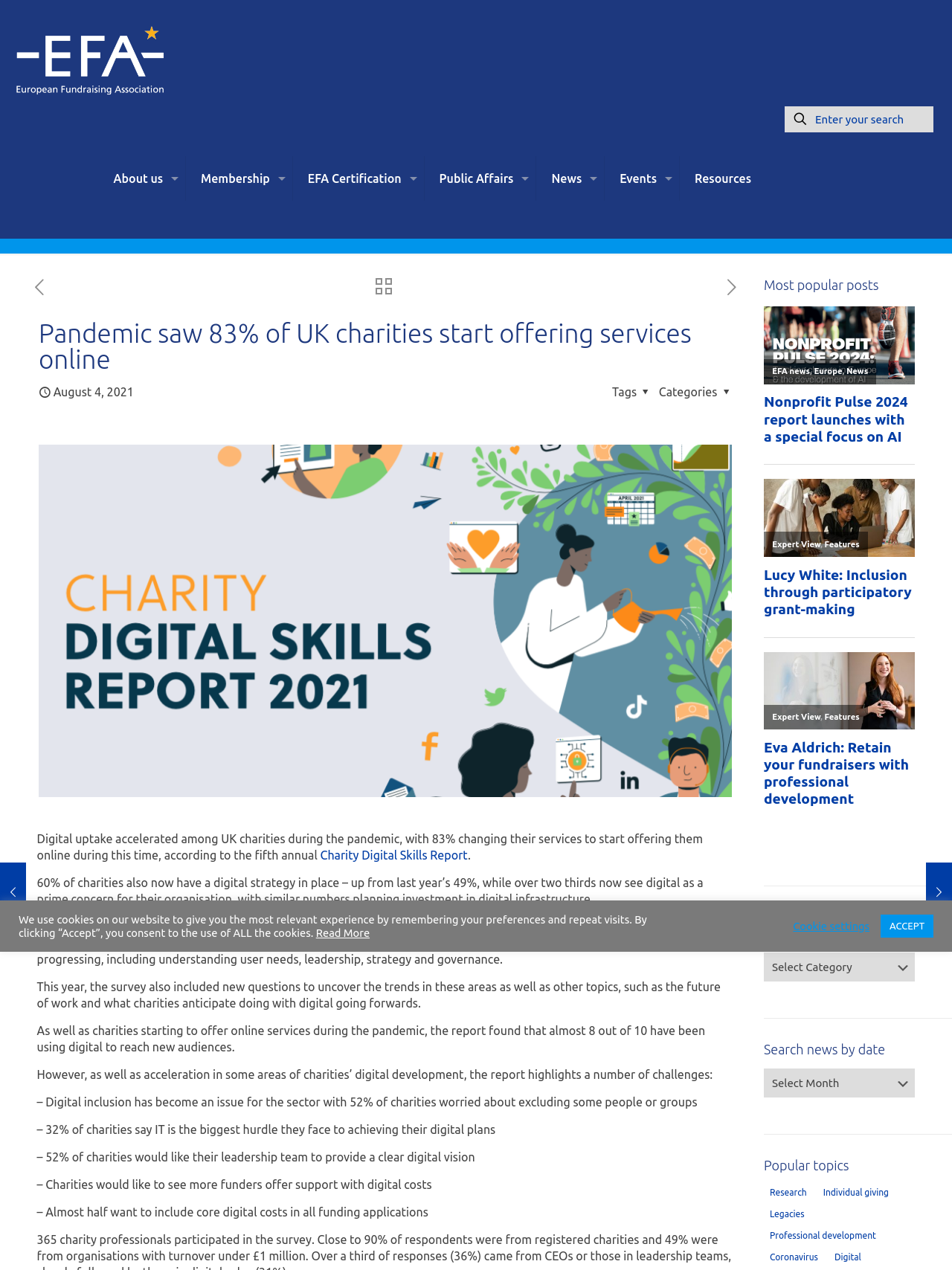From the screenshot, find the bounding box of the UI element matching this description: "Tips & Tricks". Supply the bounding box coordinates in the form [left, top, right, bottom], each a float between 0 and 1.

None